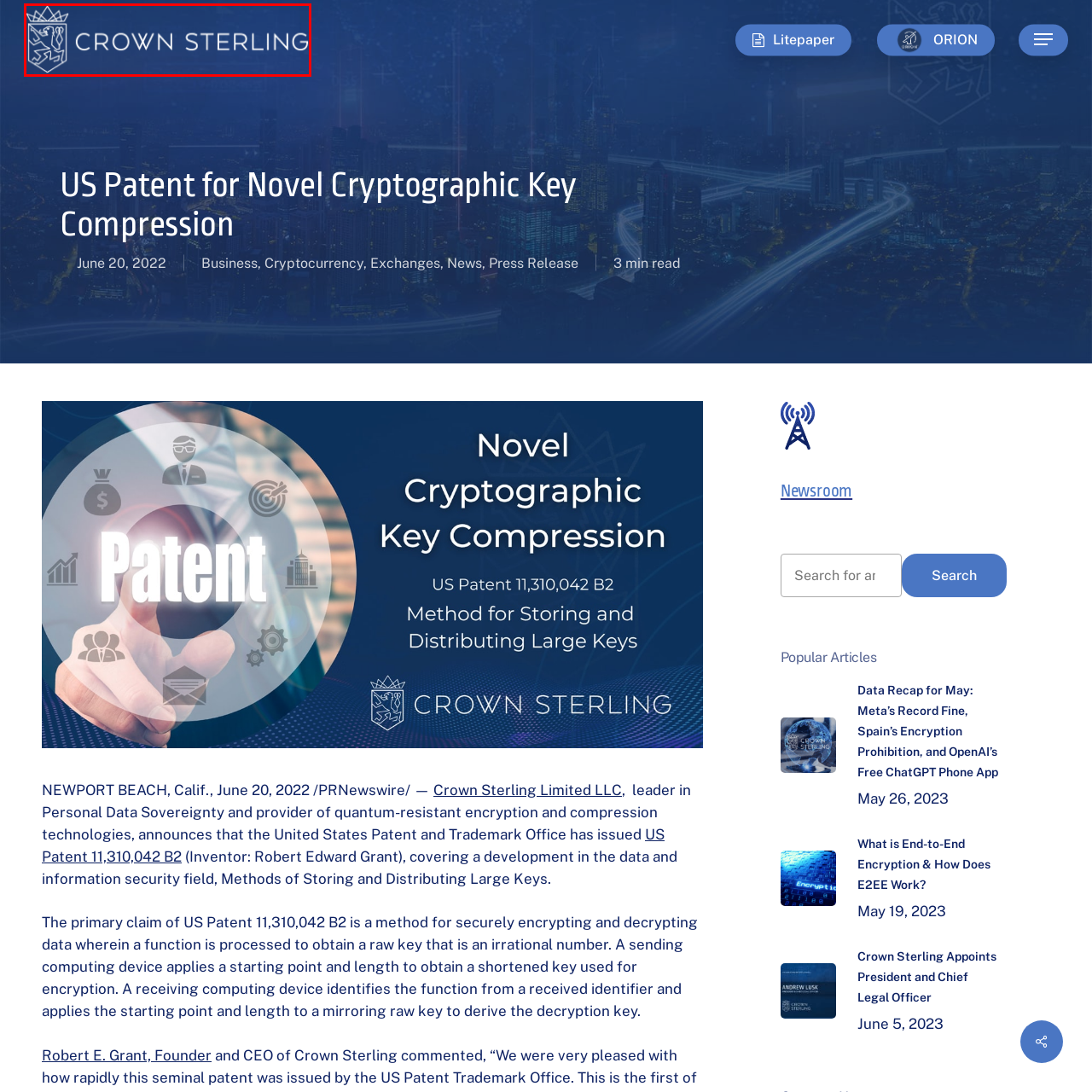Offer a detailed caption for the picture inside the red-bordered area.

The image features the logo of Crown Sterling, a company known for its innovations in personal data sovereignty and quantum-resistant encryption technologies. The logo is presented in a minimalist style, featuring a stylized shield with a crown atop it. The design incorporates a modern sans-serif font that spells out "CROWN STERLING," reflecting a blend of sophistication and technological advancement. The background is a deep blue, which adds to the logo's professional and authoritative appearance, emphasizing the brand's focus on security and encryption solutions.